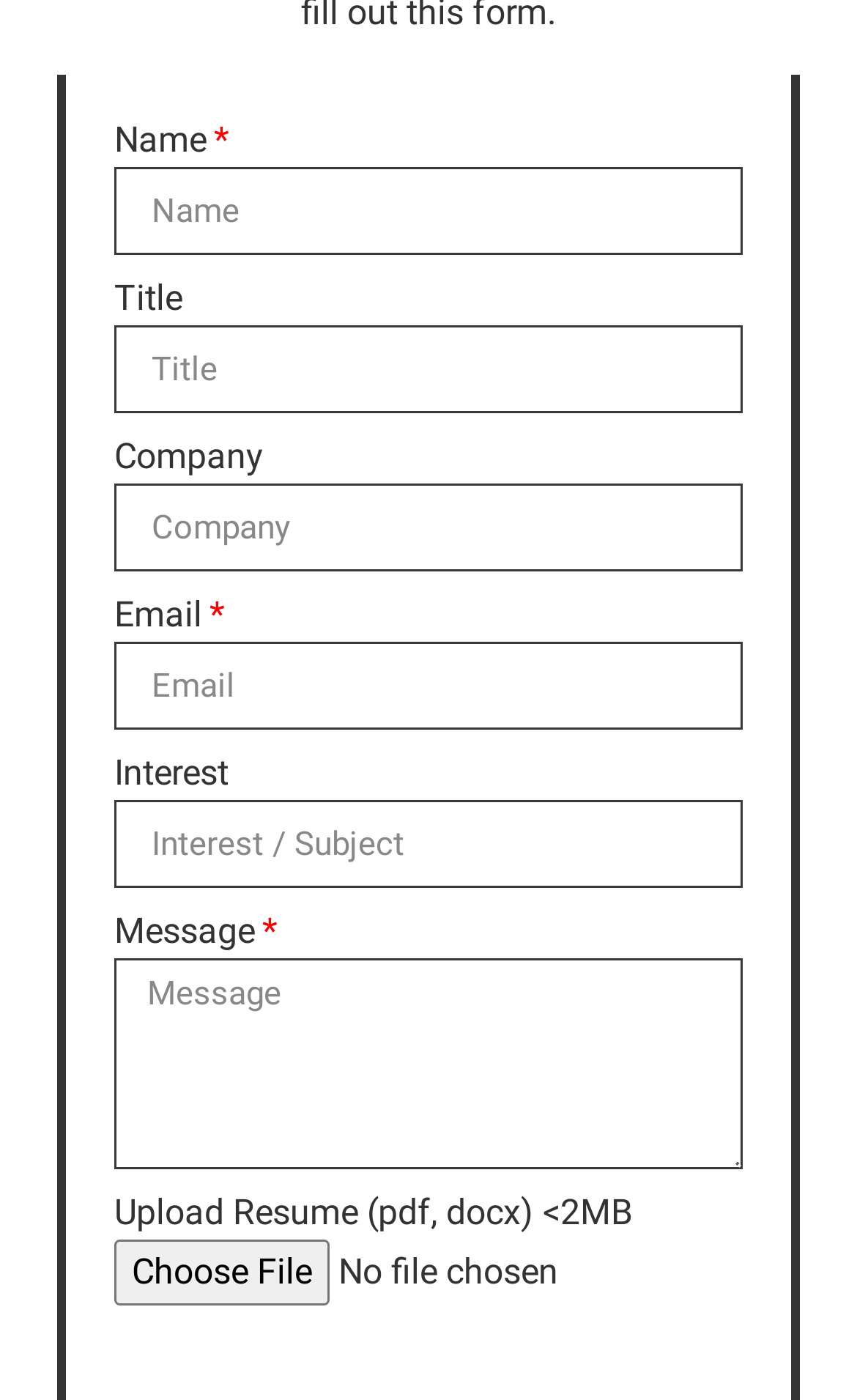Respond with a single word or short phrase to the following question: 
How many fields are required to be filled?

3